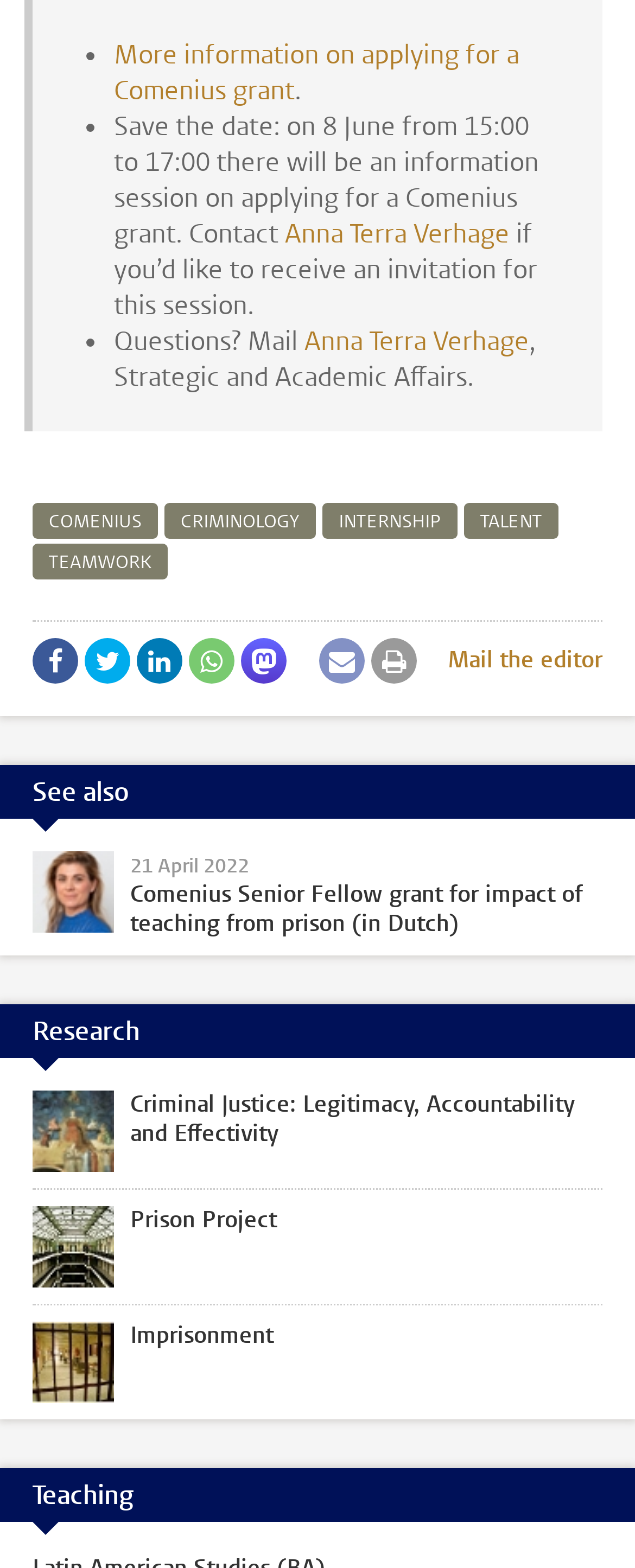Who is the contact person for the information session?
Using the details from the image, give an elaborate explanation to answer the question.

The contact person for the information session can be determined by reading the text 'Contact Anna Terra Verhage if you’d like to receive an invitation for this session.' which indicates that Anna Terra Verhage is the contact person.